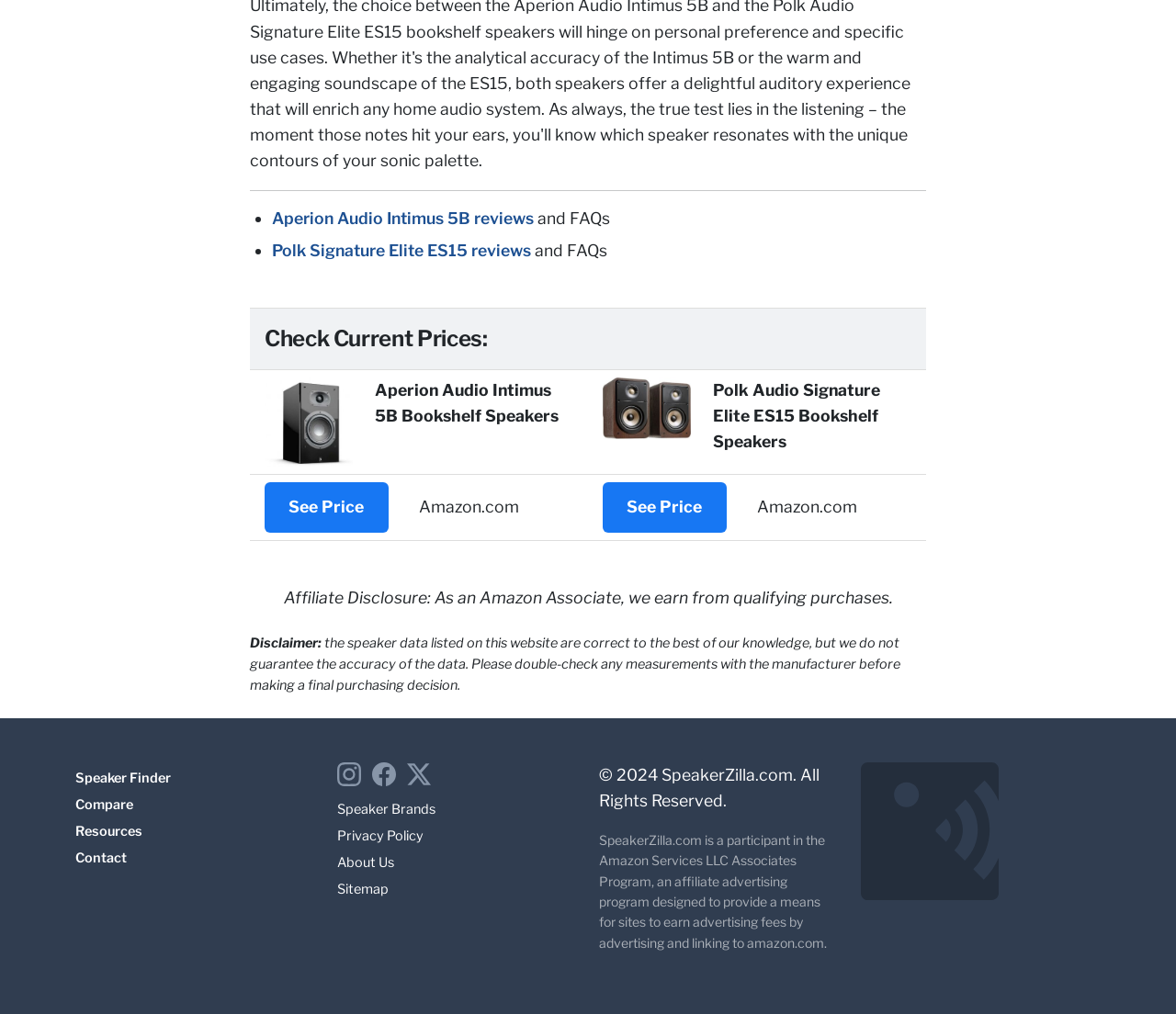Provide your answer in one word or a succinct phrase for the question: 
What is the name of the first speaker listed?

Aperion Audio Intimus 5B